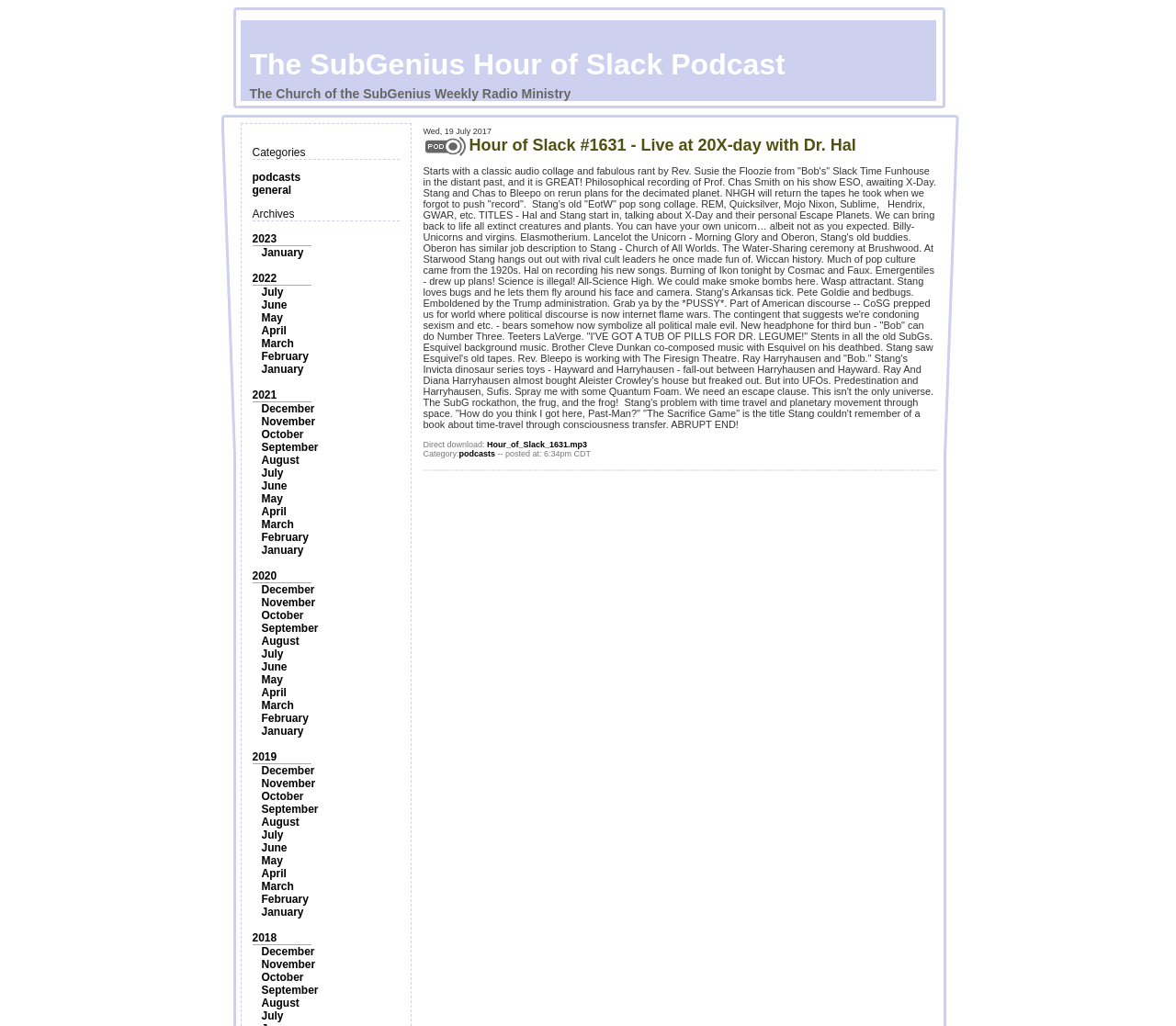What is the format of the podcast episode file?
Refer to the image and provide a one-word or short phrase answer.

mp3